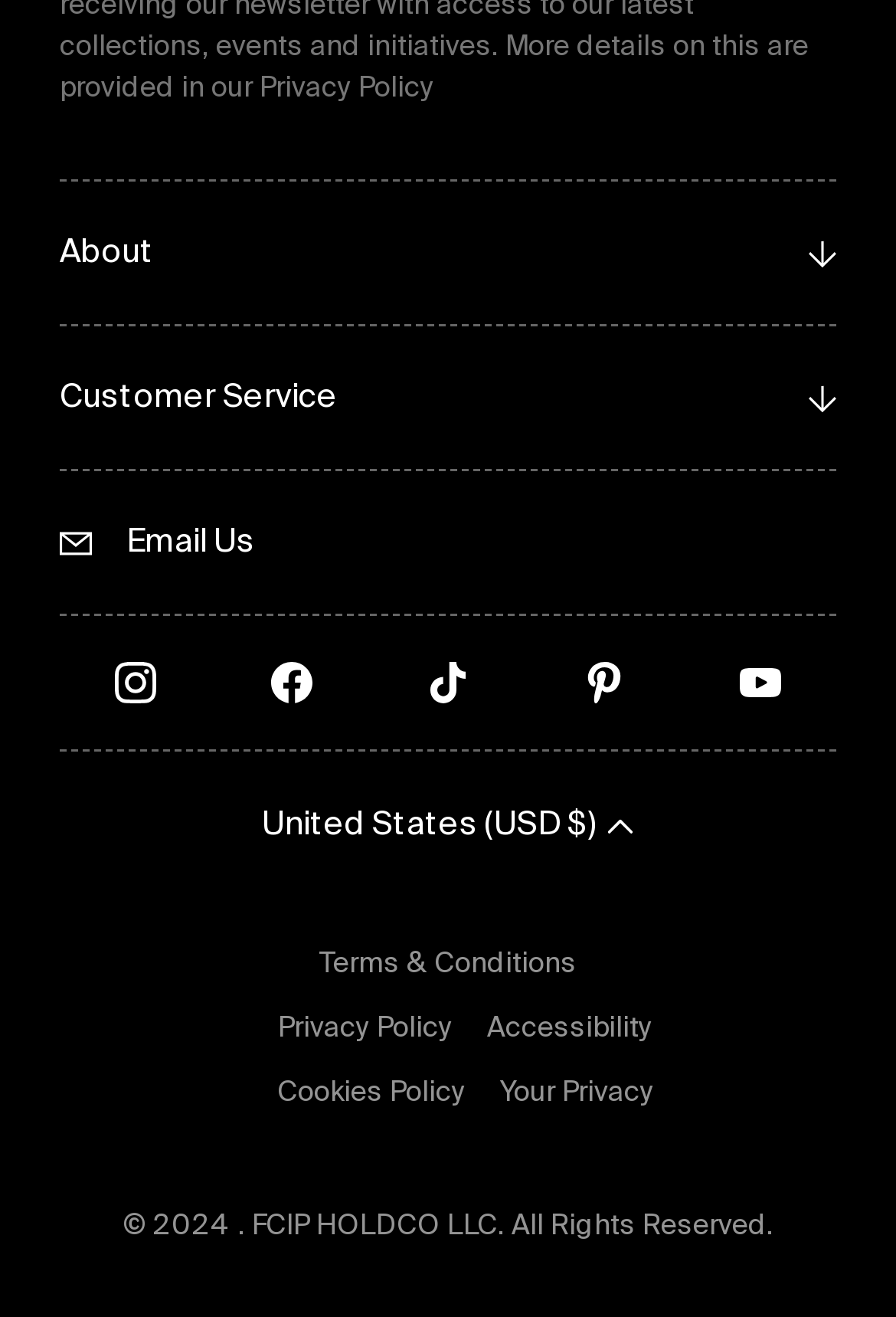What is the name of the company holding the rights?
From the image, provide a succinct answer in one word or a short phrase.

FCIP HOLDCO LLC